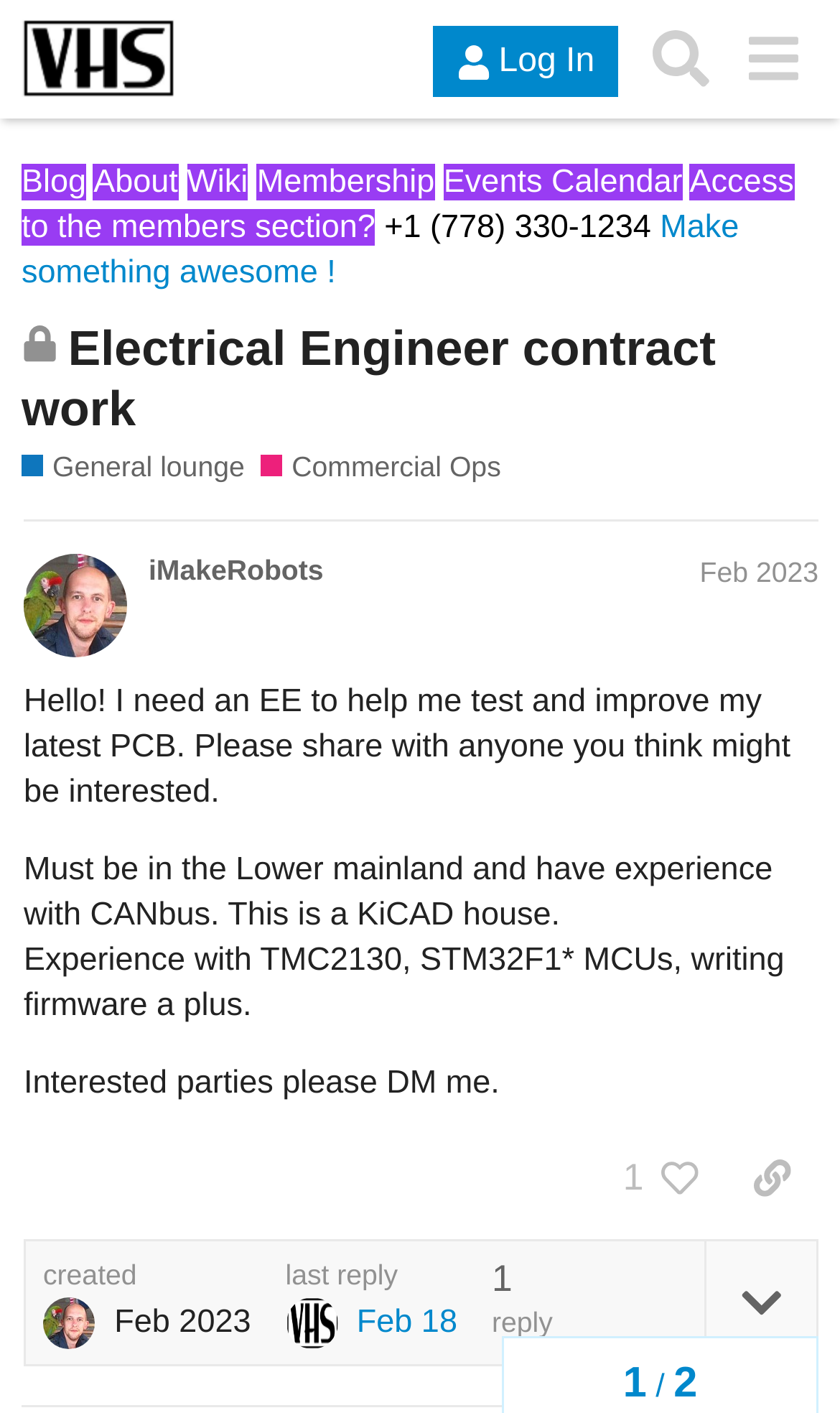Illustrate the webpage's structure and main components comprehensively.

This webpage appears to be a forum or discussion board, specifically a topic page within the "General lounge" and "Commercial Ops" categories. At the top, there is a header section with a logo and navigation links, including "Blog", "About", "Wiki", "Membership", and "Events Calendar". Below this, there is a search bar and a login button.

The main content of the page is a single post, labeled as "#1" by the user "iMakeRobots", dated February 2023. The post has a heading with the user's name and the date, followed by a series of paragraphs describing a job opportunity for an Electrical Engineer to test and improve a PCB. The post mentions specific requirements, such as experience with CANbus and KiCAD, and invites interested parties to direct message the author.

Below the post, there are several buttons and links, including options to like the post, share a link to it, and view the last reply. There is also a timestamp indicating when the post was created.

On the right side of the page, there is a sidebar with a phone number and a link to "Make something awesome!". There are also several links to other topics and categories, including "Electrical Engineer contract work" and "Access to the members section?".

Overall, the page has a simple and functional design, with a focus on displaying the content of the post and providing navigation and interaction options.